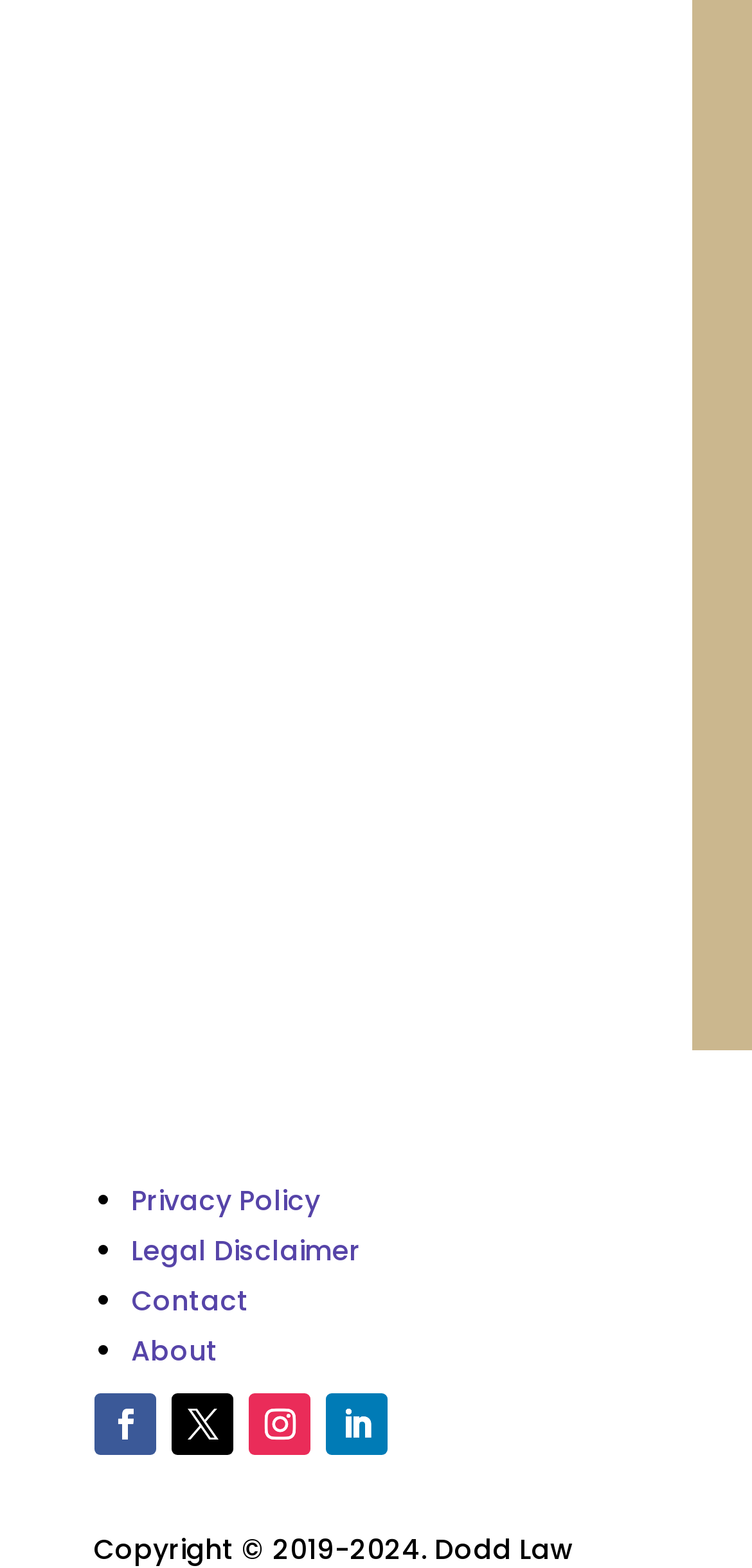Please specify the bounding box coordinates of the clickable region to carry out the following instruction: "Go to legal disclaimer". The coordinates should be four float numbers between 0 and 1, in the format [left, top, right, bottom].

[0.174, 0.786, 0.479, 0.81]